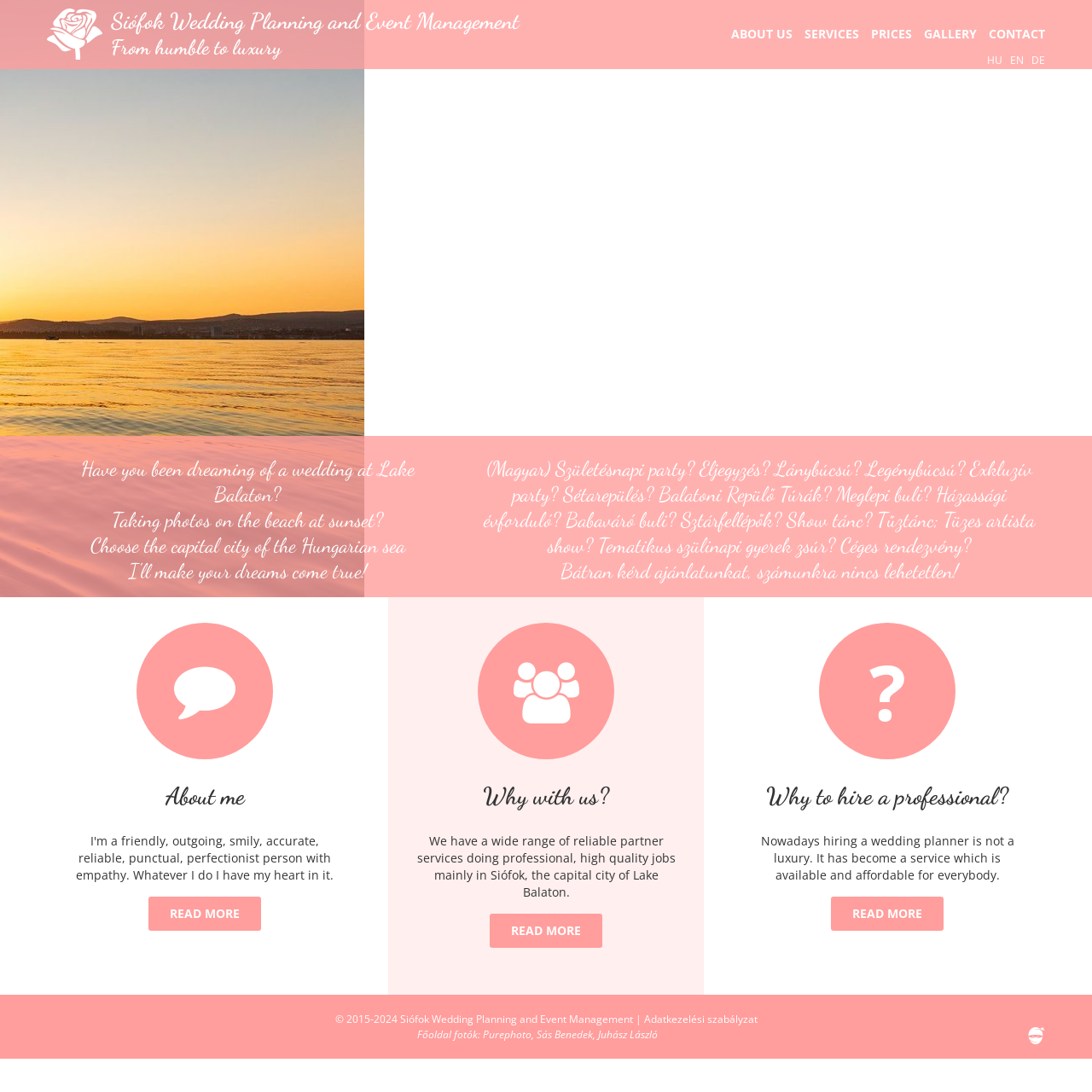Point out the bounding box coordinates of the section to click in order to follow this instruction: "View the gallery".

[0.846, 0.023, 0.895, 0.038]